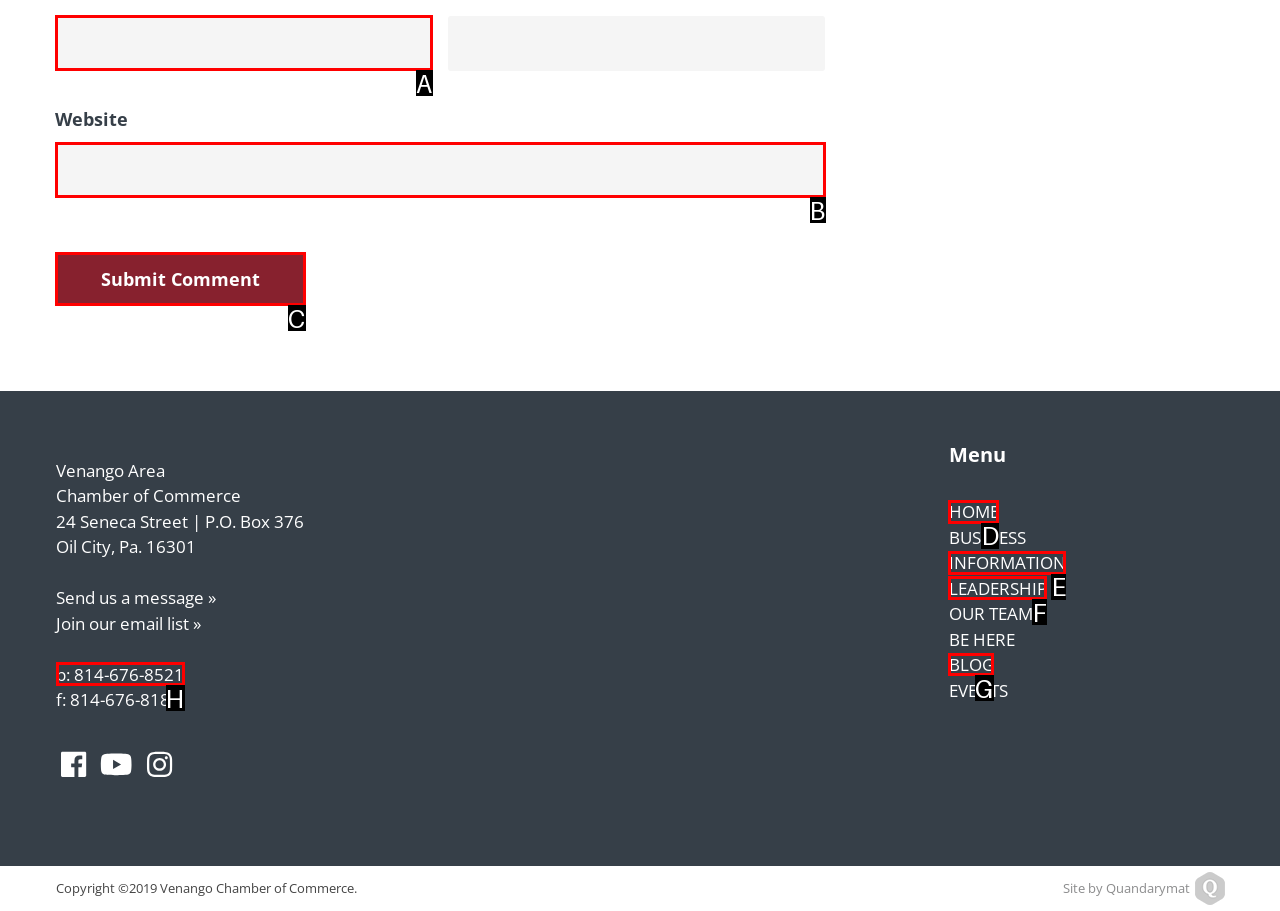Identify the letter of the correct UI element to fulfill the task: View the blog from the given options in the screenshot.

G